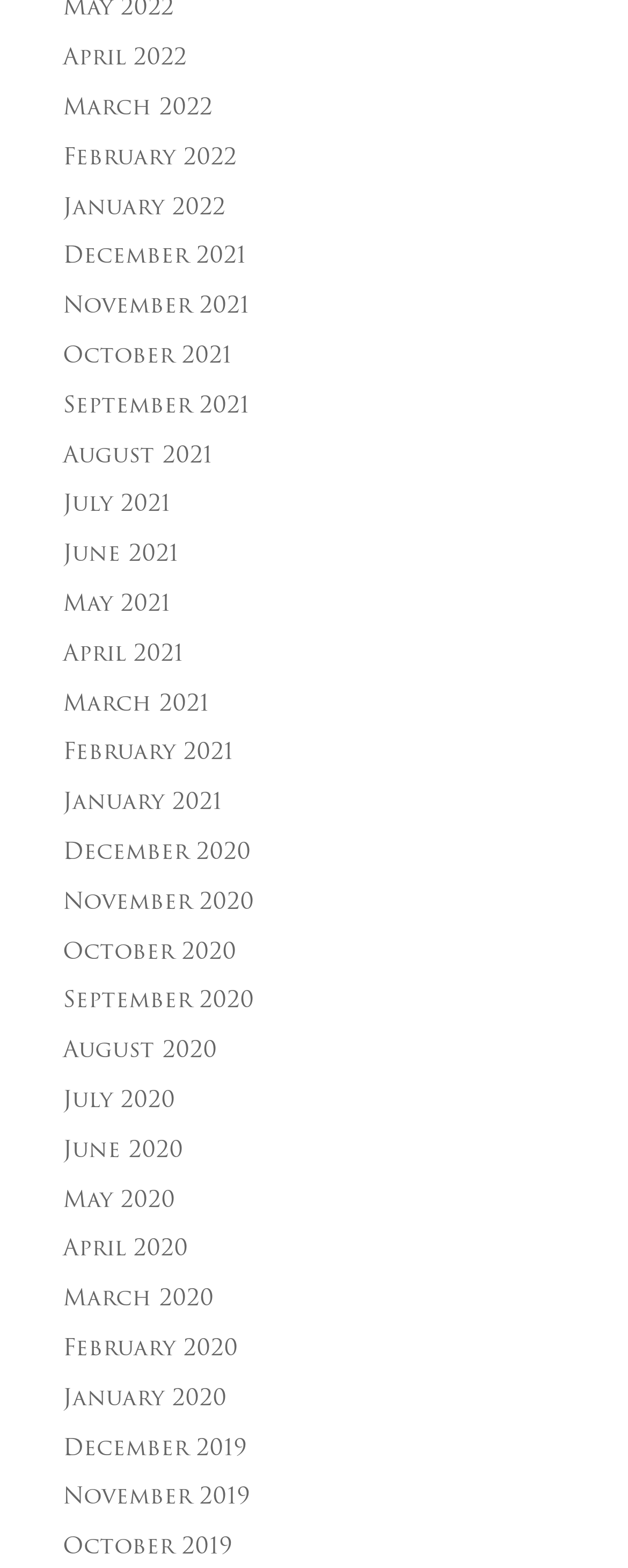Please identify the bounding box coordinates of the clickable area that will allow you to execute the instruction: "view April 2022".

[0.1, 0.03, 0.297, 0.046]